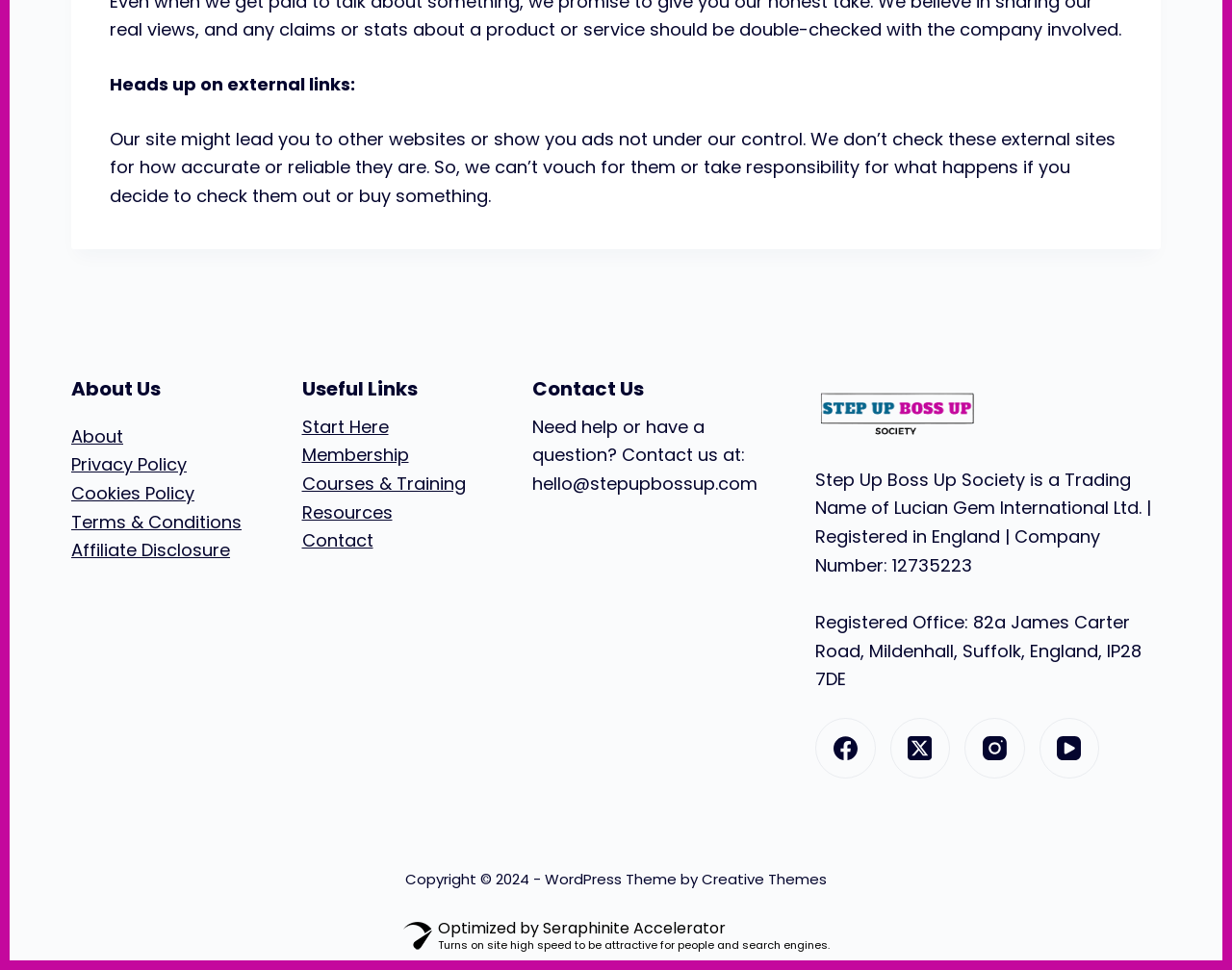Identify the coordinates of the bounding box for the element that must be clicked to accomplish the instruction: "Check the Facebook link".

[0.662, 0.74, 0.711, 0.802]